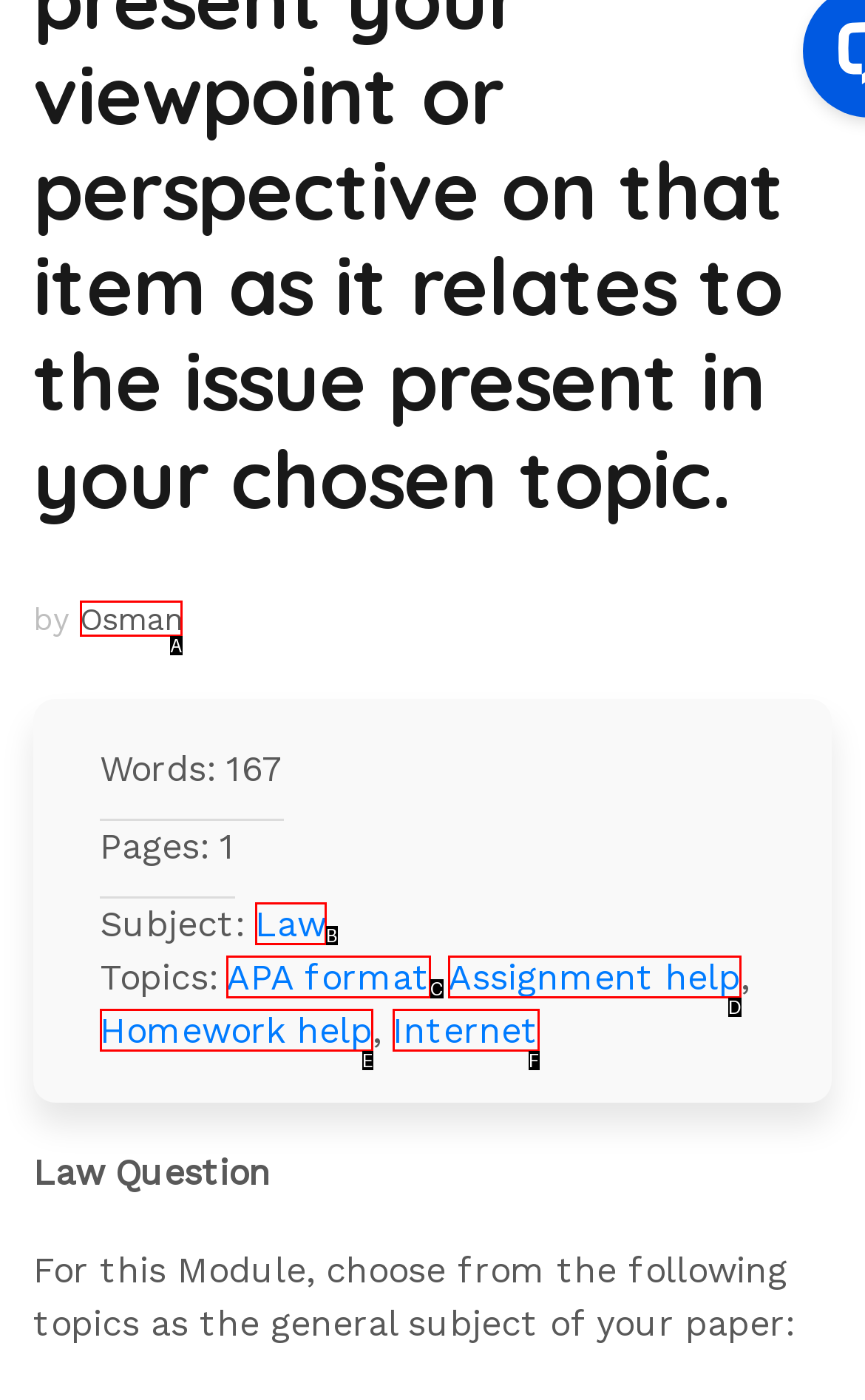Given the description: Law, select the HTML element that matches it best. Reply with the letter of the chosen option directly.

B